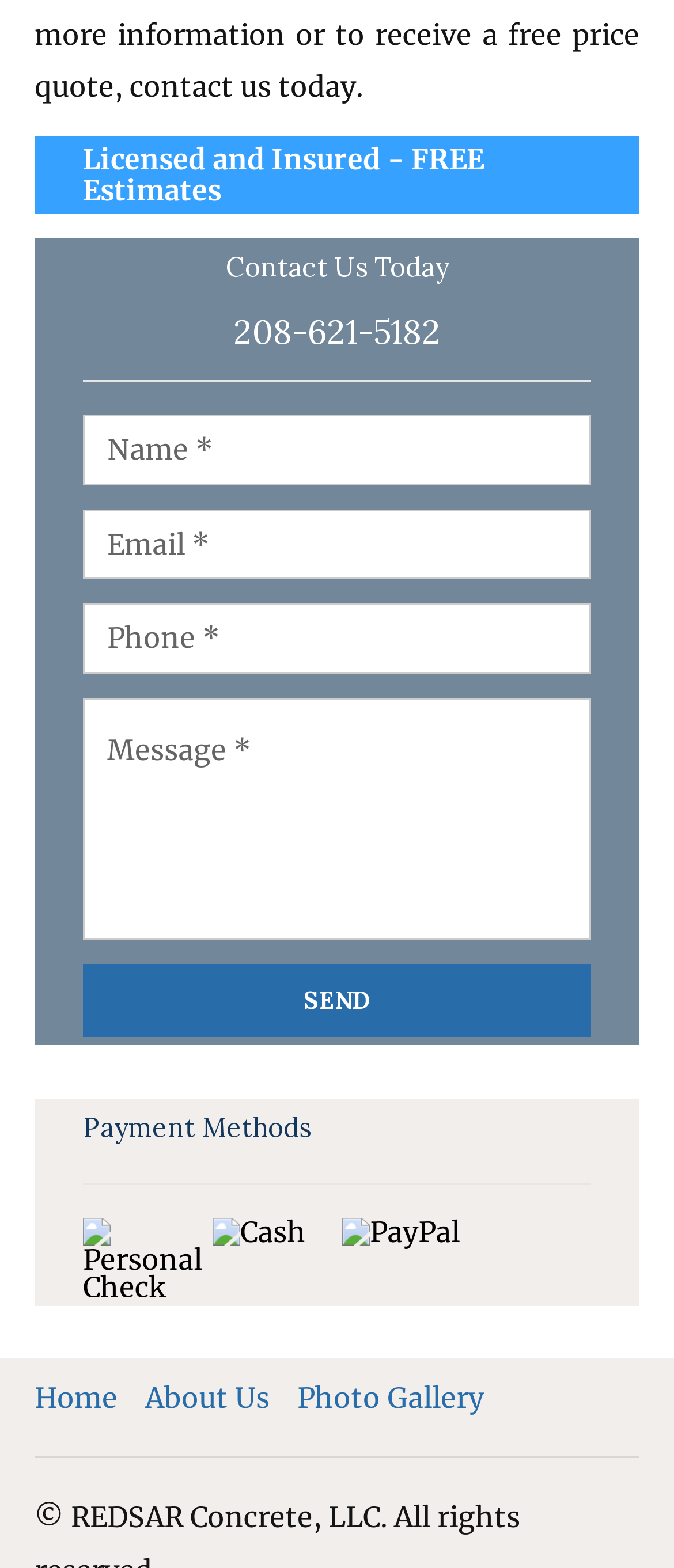Please find the bounding box for the UI element described by: "Photo Gallery".

[0.441, 0.88, 0.718, 0.903]